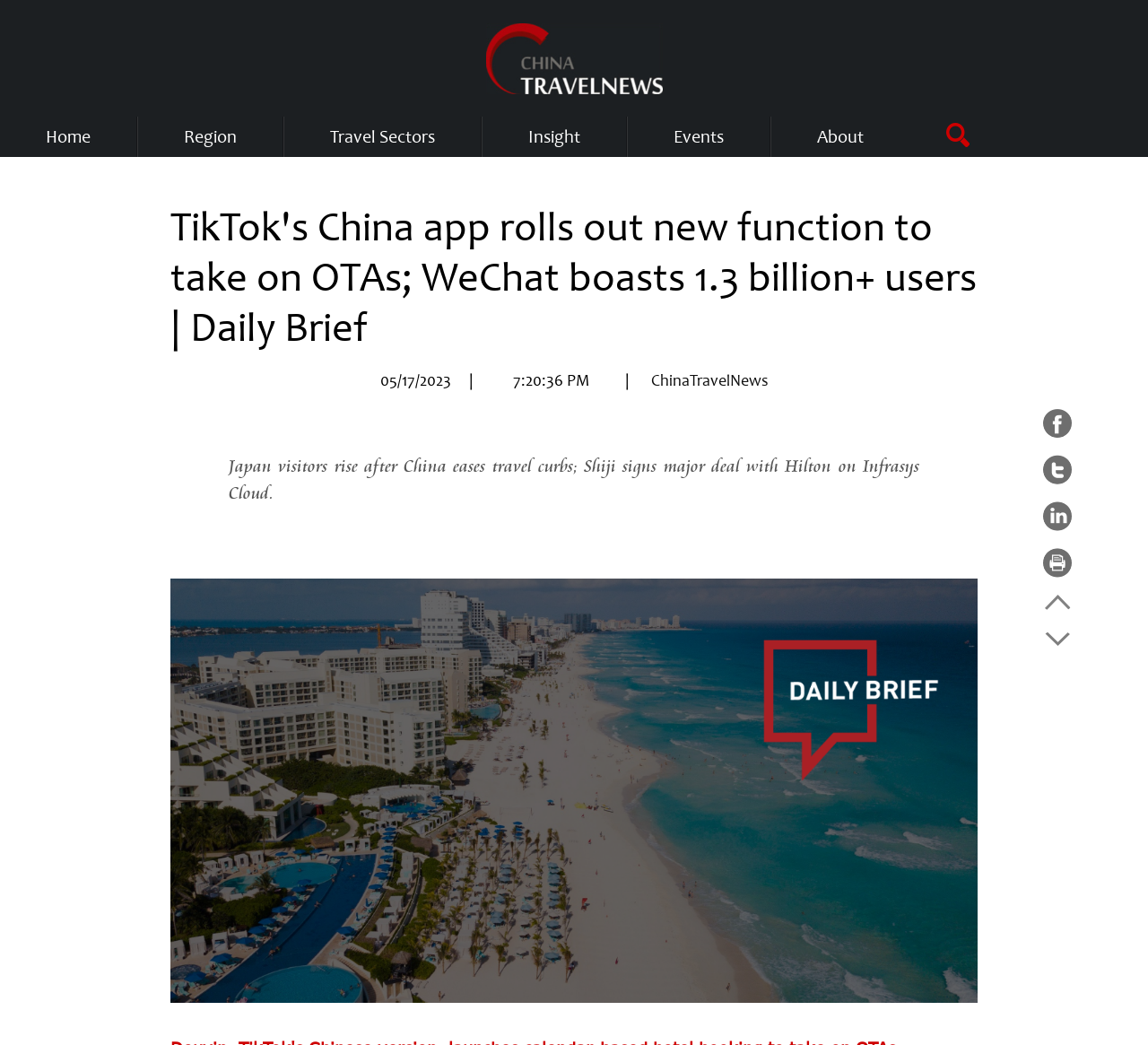Give a one-word or one-phrase response to the question: 
What are the main categories on this website?

Home, Region, Travel Sectors, Insight, Events, About